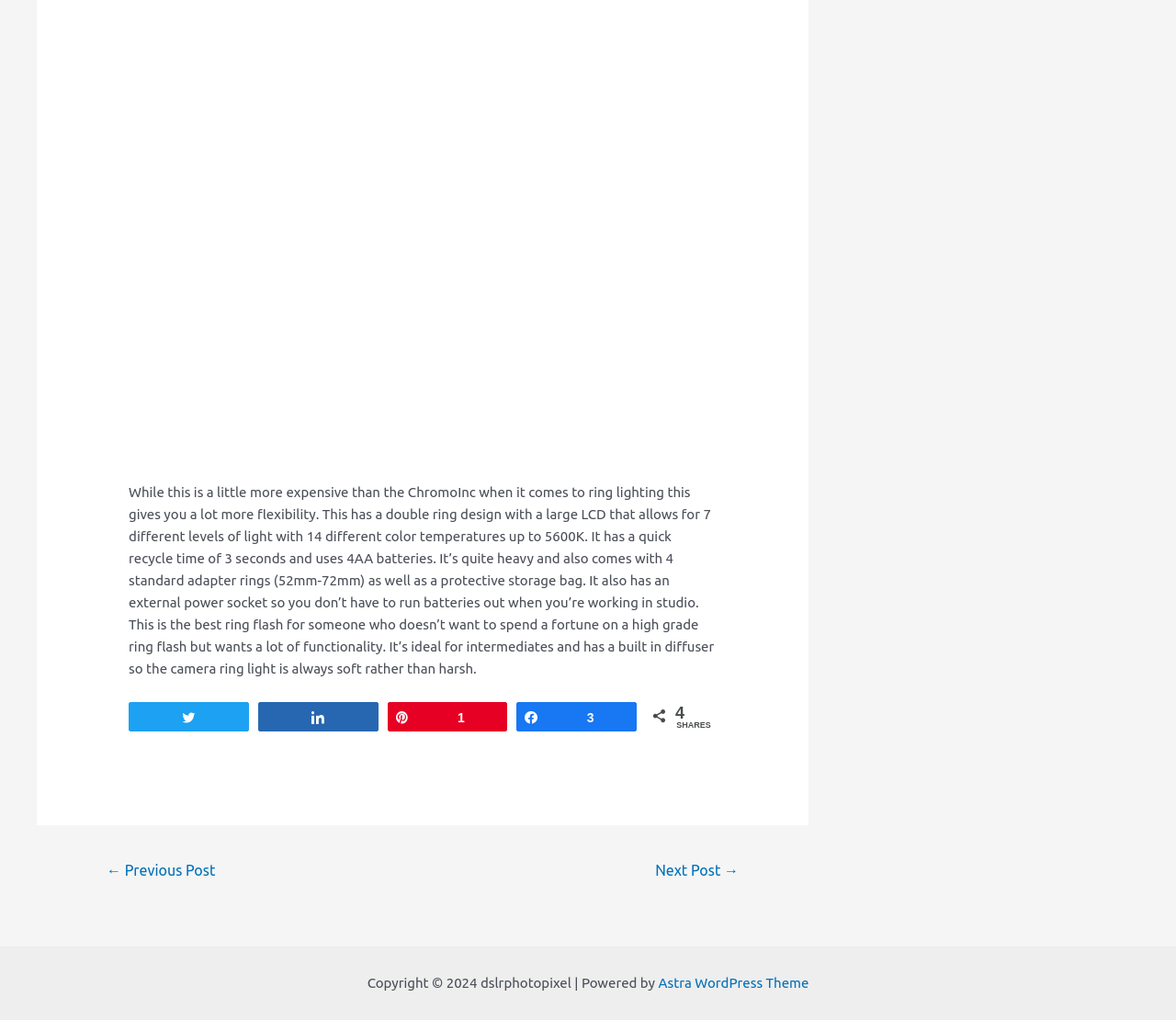Please reply with a single word or brief phrase to the question: 
What is the navigation section for?

To navigate posts